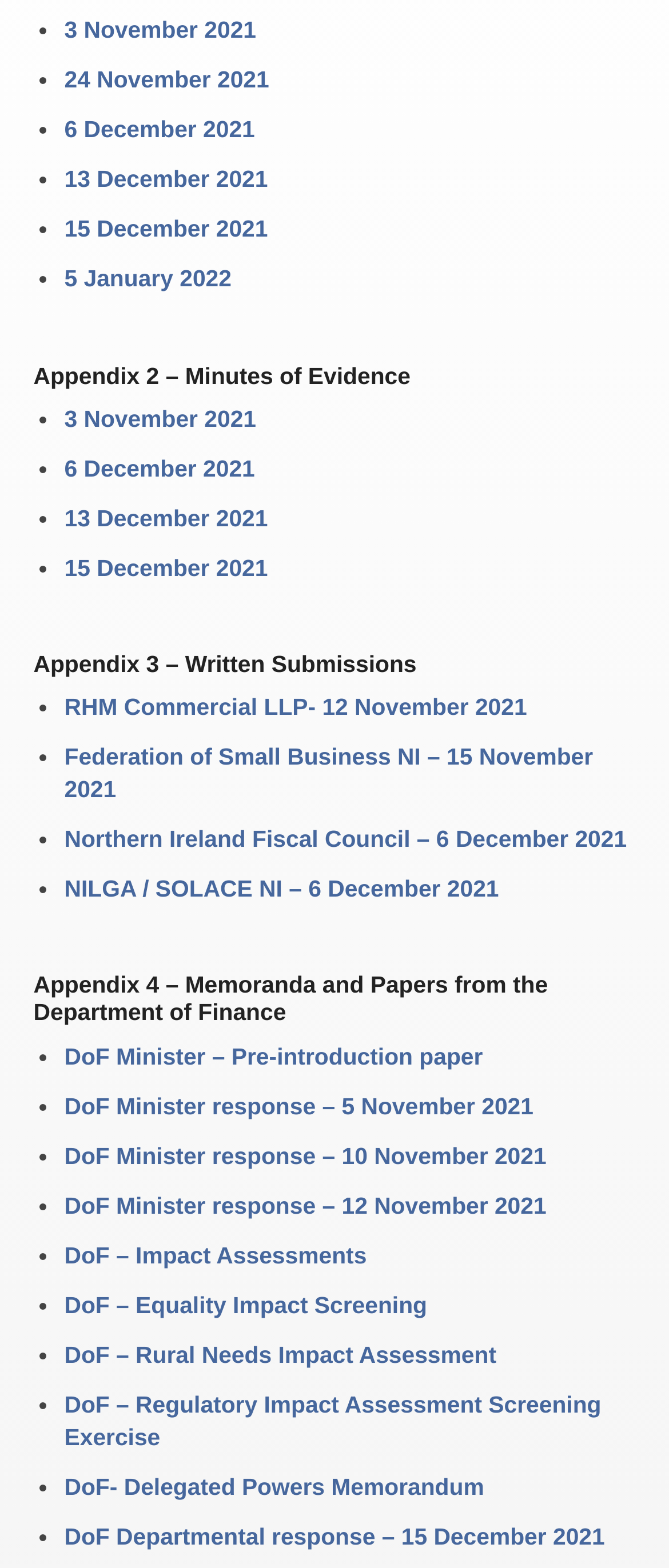How many links are there under 'Appendix 4'?
Use the information from the image to give a detailed answer to the question.

I counted the number of links under the heading 'Appendix 4 – Memoranda and Papers from the Department of Finance' and found nine links, all related to the Department of Finance.